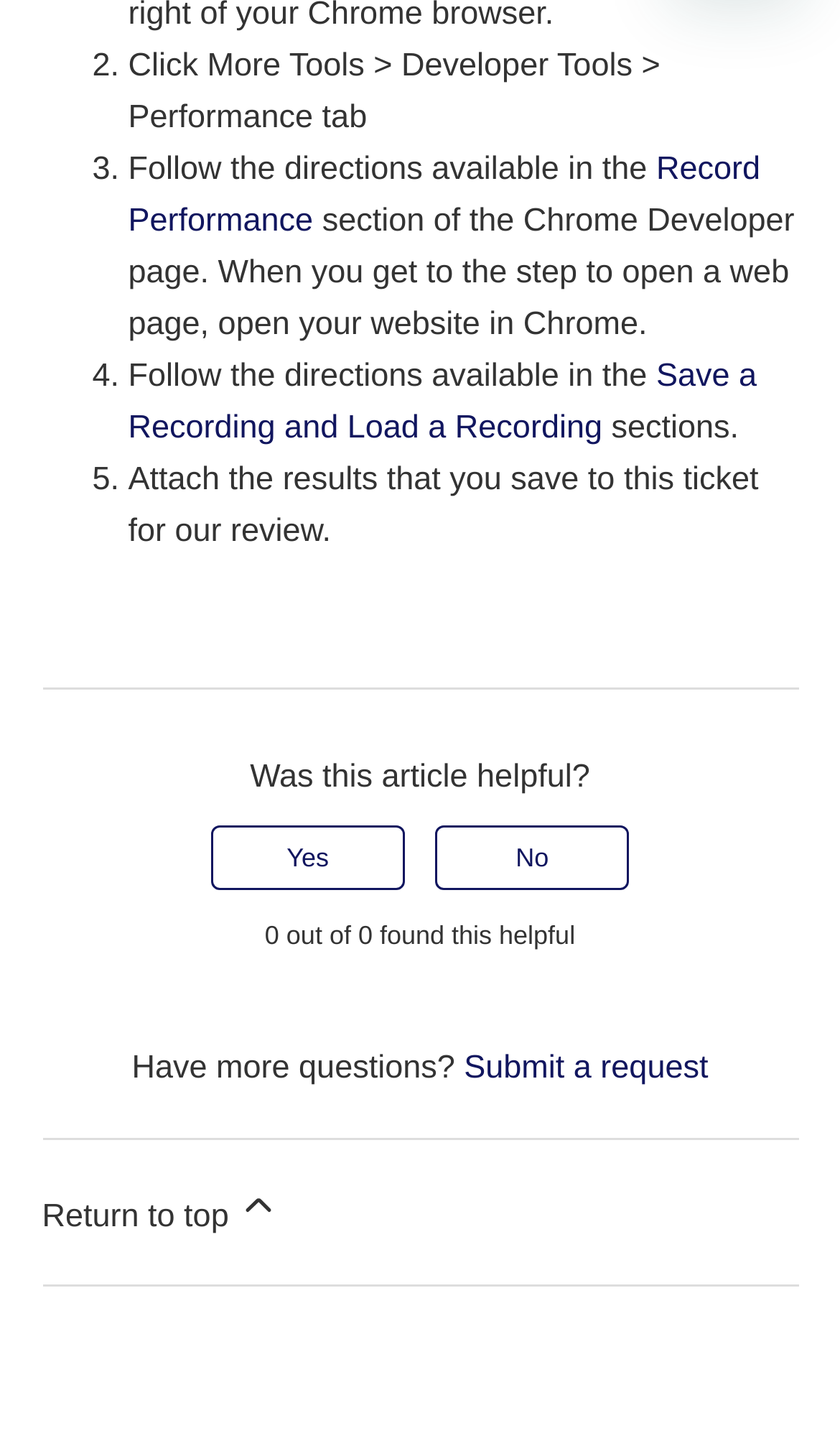What can be done if more questions arise?
Answer the question in as much detail as possible.

If more questions arise, the user can 'Submit a request' as mentioned in the footer section, which provides a link to do so.